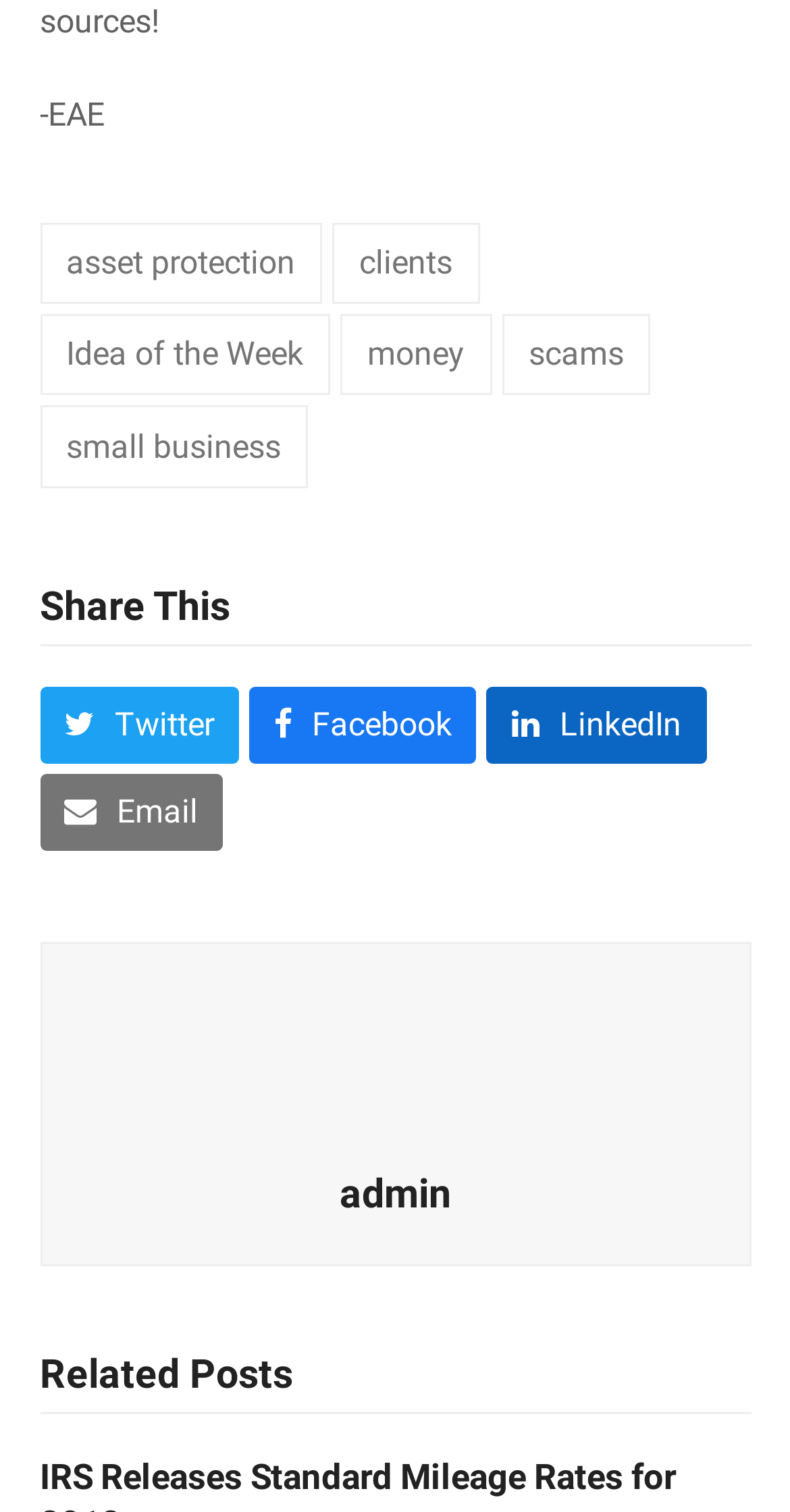Pinpoint the bounding box coordinates of the clickable element to carry out the following instruction: "View the author's page."

[0.41, 0.684, 0.59, 0.71]